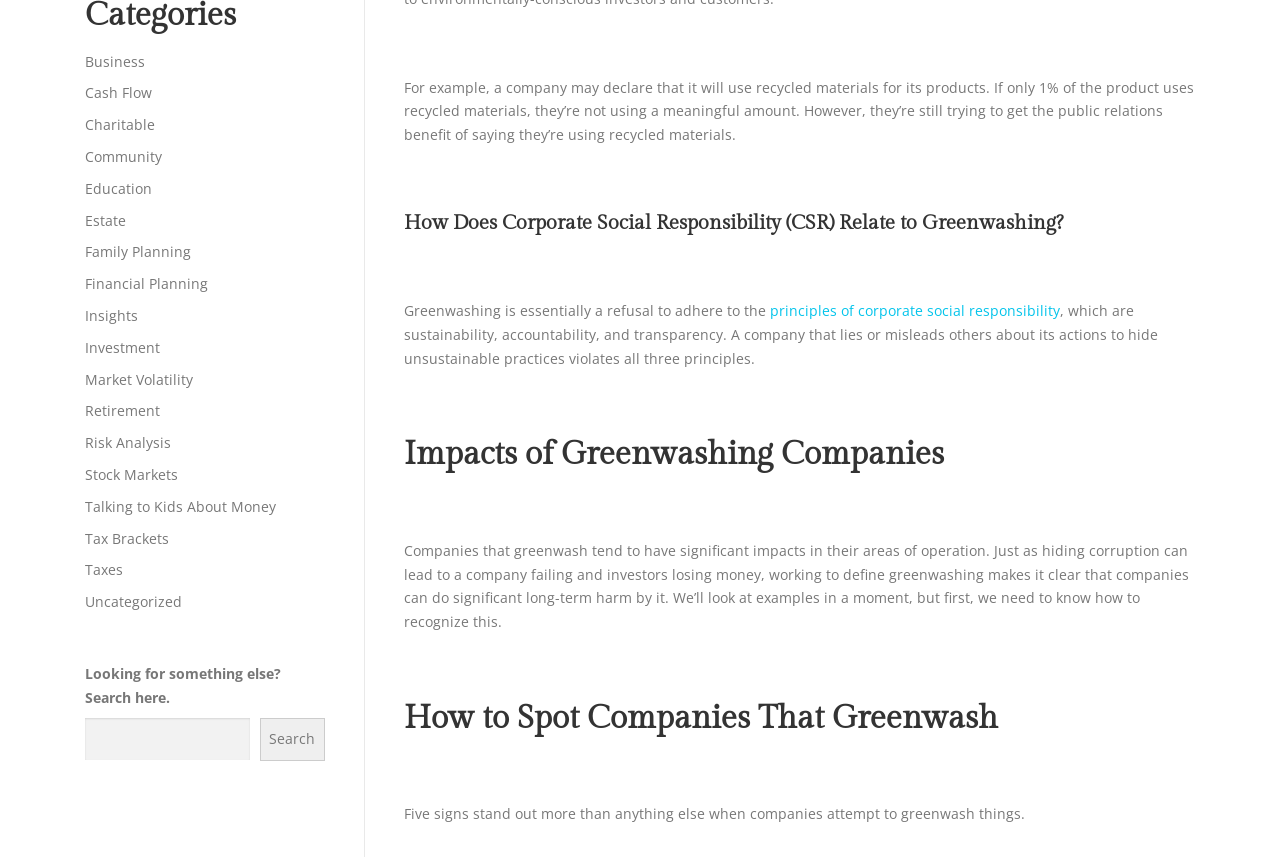What is the main topic of the webpage?
Please provide a single word or phrase as the answer based on the screenshot.

Corporate Social Responsibility